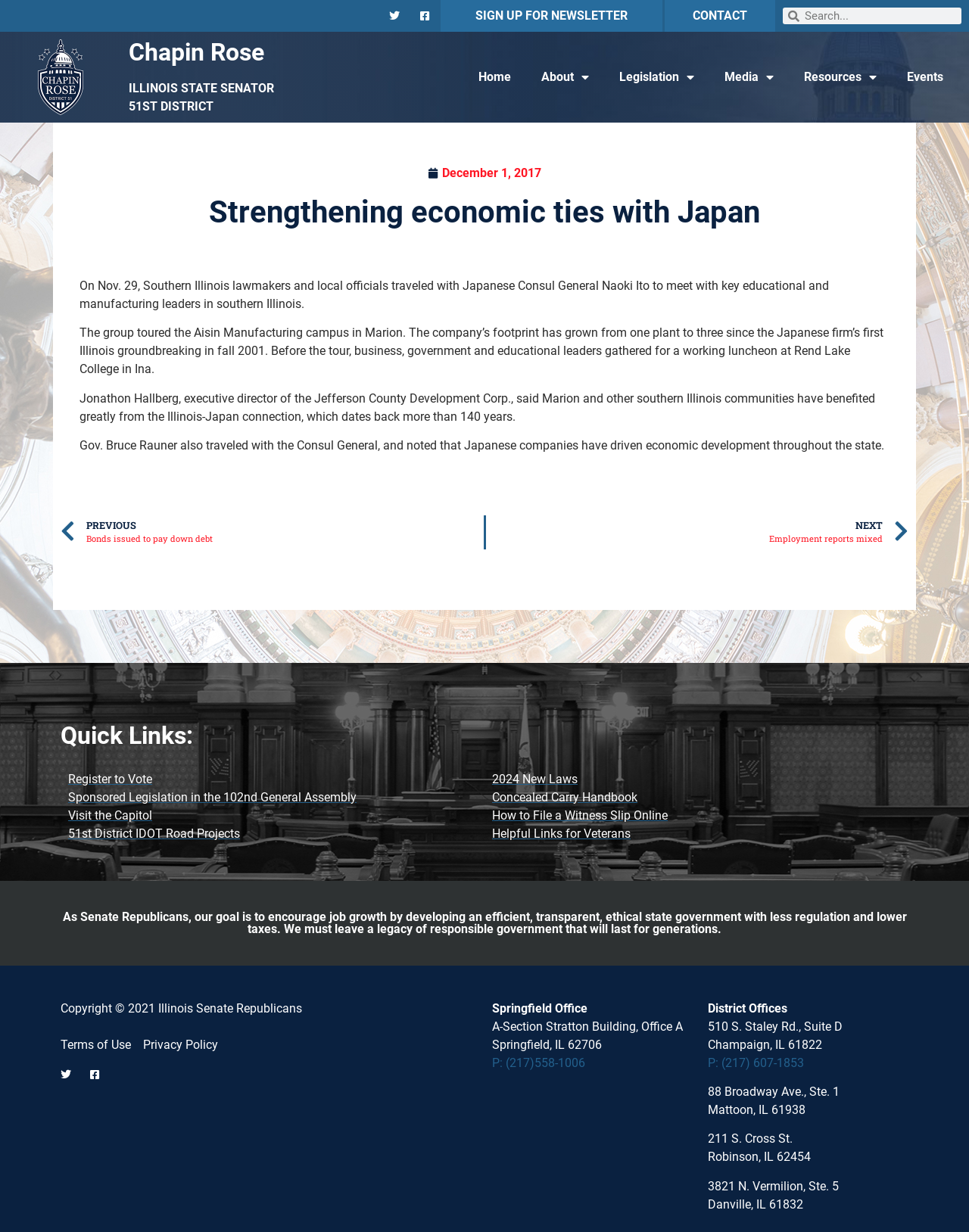Construct a comprehensive description capturing every detail on the webpage.

This webpage is about Illinois State Senator Chapin Rose, with a focus on strengthening economic ties with Japan. At the top, there is a logo of Chapin Rose and a heading with his name. Below that, there is a navigation menu with links to "Home", "About", "Legislation", "Media", "Resources", and "Events". 

To the right of the navigation menu, there is a search bar. Above the search bar, there are links to "SIGN UP FOR NEWSLETTER" and "CONTACT". 

The main content of the webpage is an article about a trip taken by Southern Illinois lawmakers and local officials to meet with key educational and manufacturing leaders in southern Illinois. The article is divided into several paragraphs, with a heading "Strengthening economic ties with Japan" at the top. 

Below the article, there are links to "Prev" and "Next" articles, as well as a section titled "Quick Links" with links to various resources, such as "Register to Vote" and "Visit the Capitol". 

At the bottom of the webpage, there is a section with a heading that describes the goal of Senate Republicans, followed by a copyright notice and links to "Terms of Use" and "Privacy Policy". There are also contact details for the Springfield Office and District Offices.